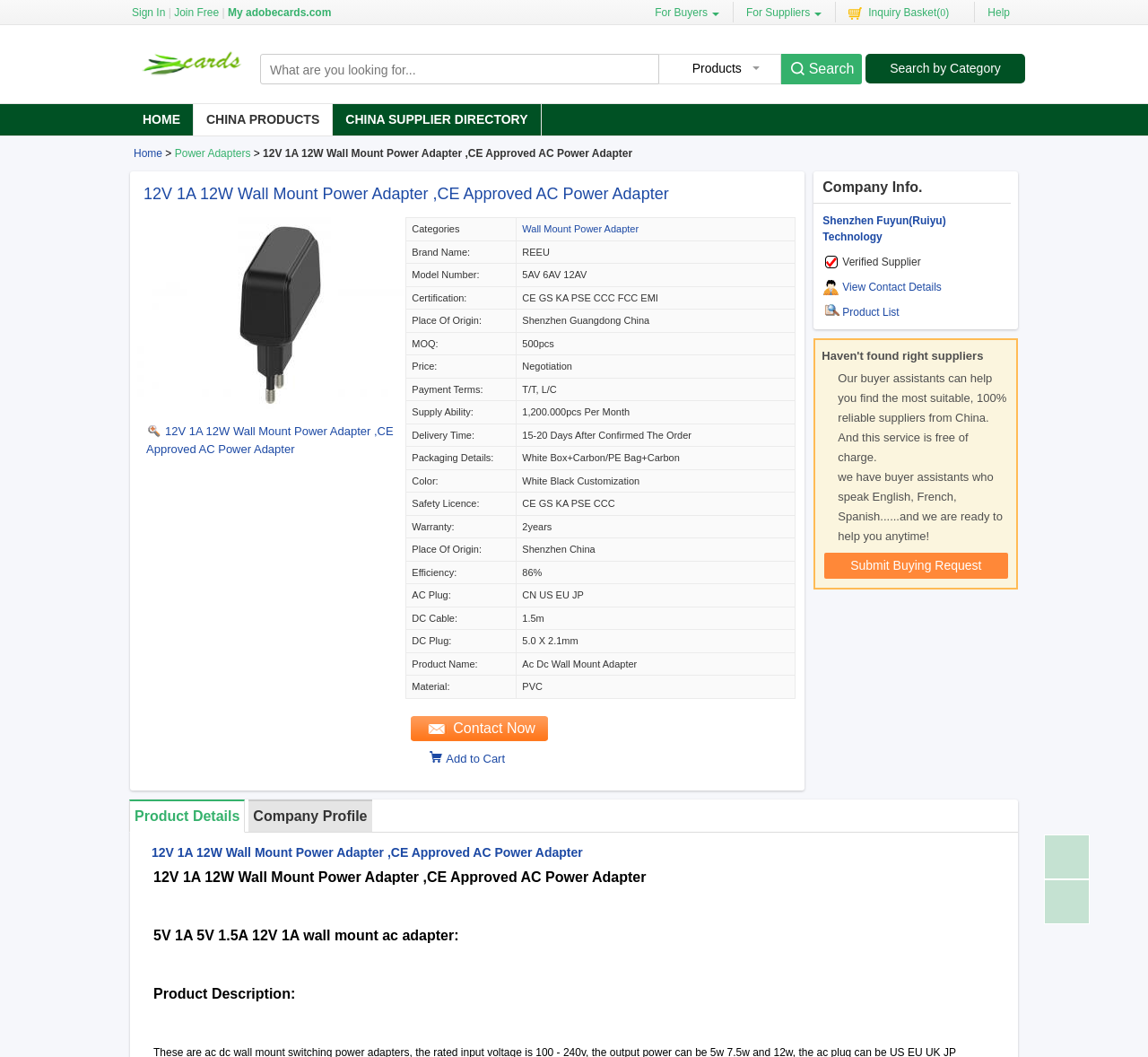Locate the heading on the webpage and return its text.

12V 1A 12W Wall Mount Power Adapter ,CE Approved AC Power Adapter